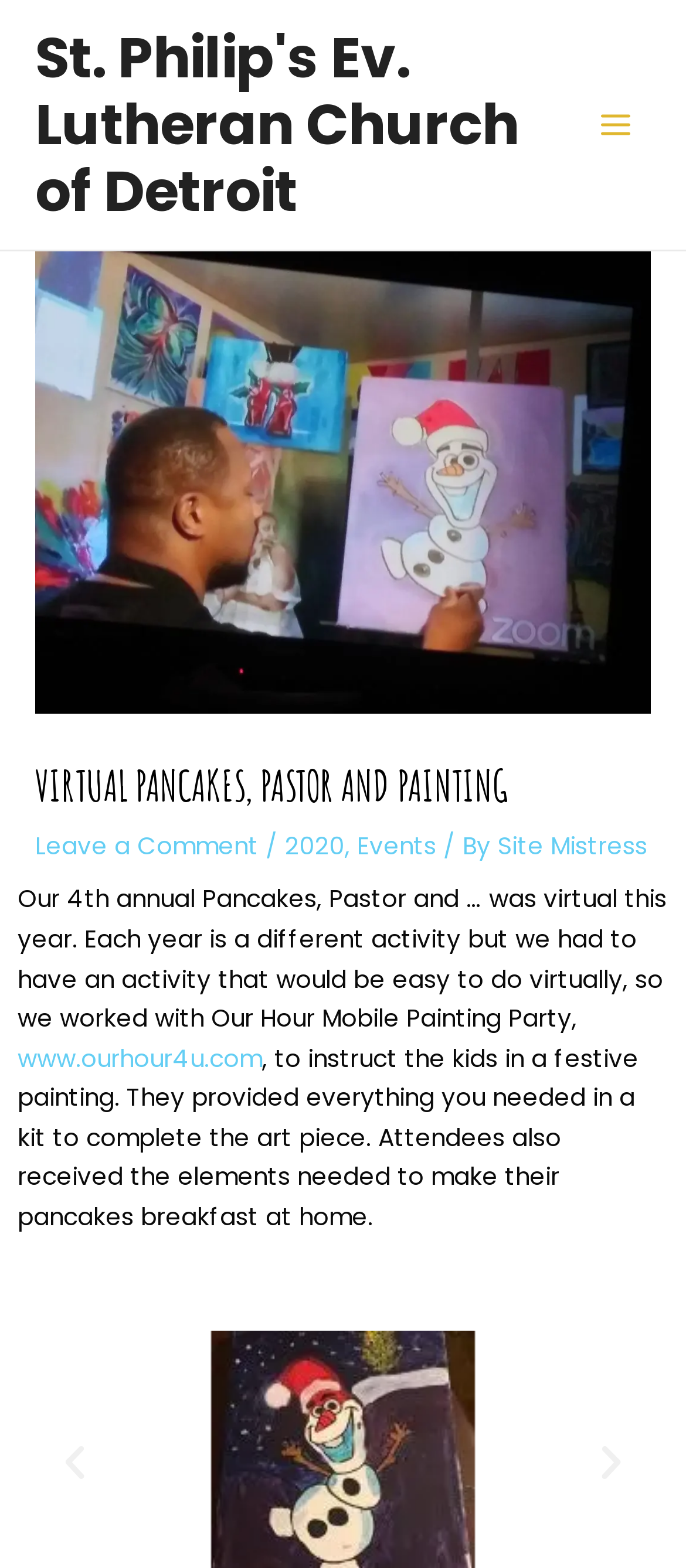Locate the bounding box coordinates of the clickable area needed to fulfill the instruction: "Go to the 'www.ourhour4u.com' website".

[0.026, 0.664, 0.382, 0.686]